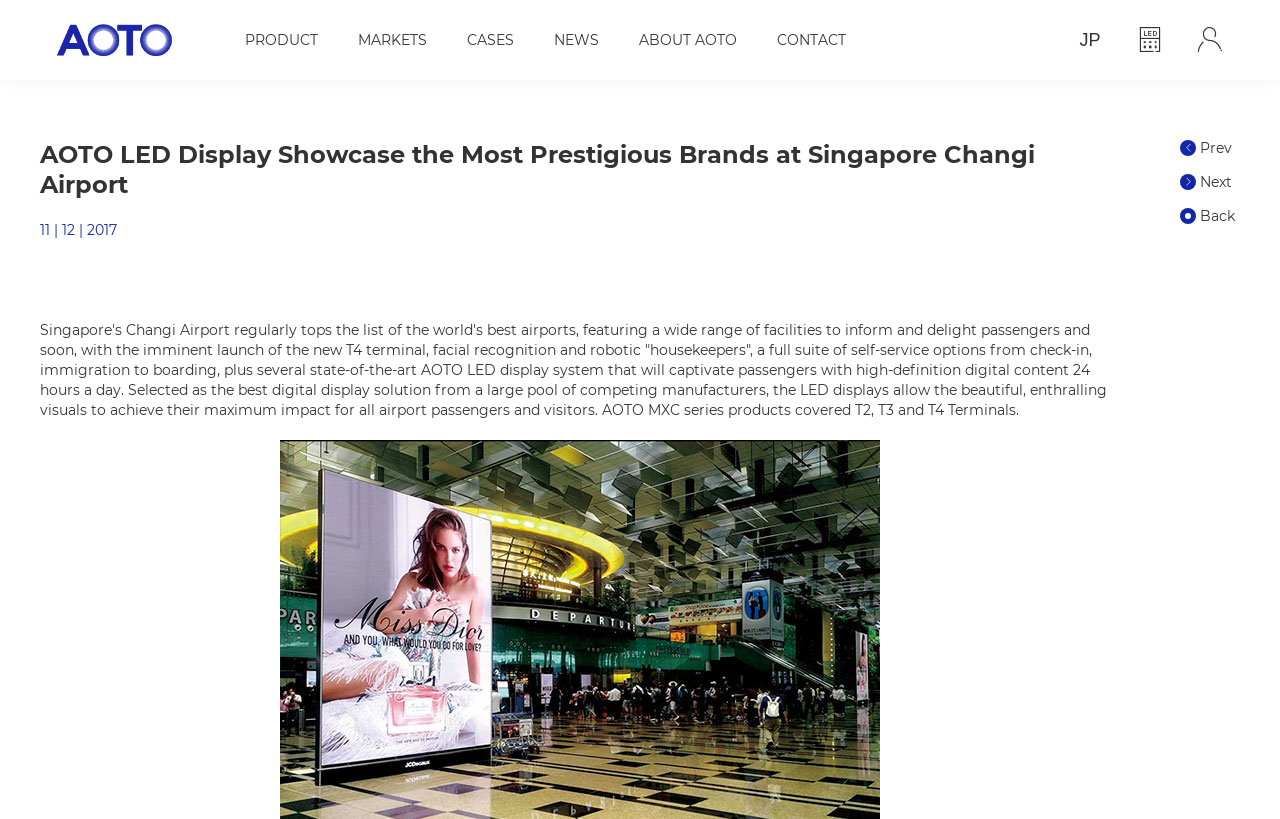Locate the coordinates of the bounding box for the clickable region that fulfills this instruction: "View NEWS".

[0.433, 0.012, 0.468, 0.085]